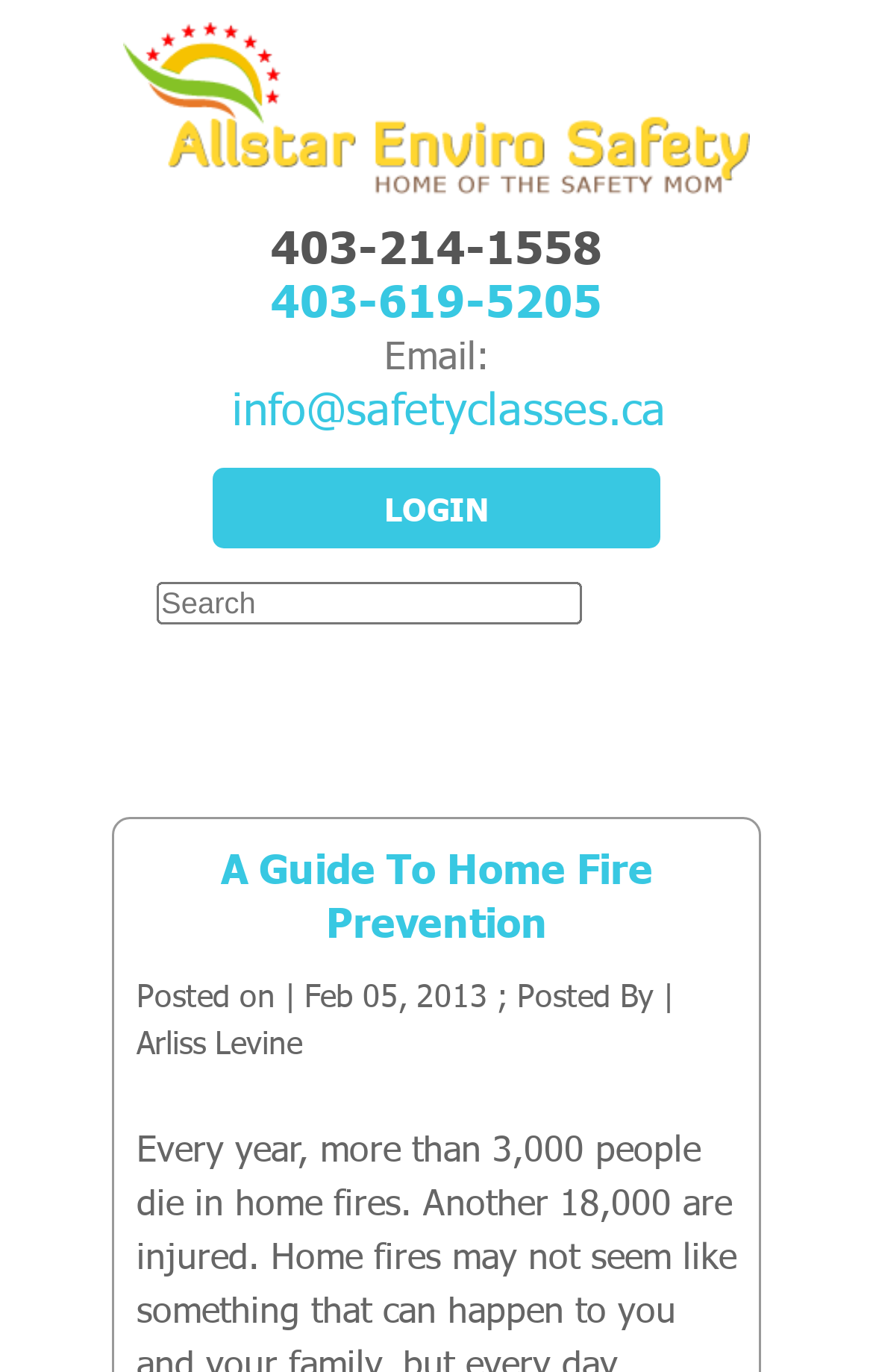What is the phone number for H2S Alive ESC? Please answer the question using a single word or phrase based on the image.

403-214-1558